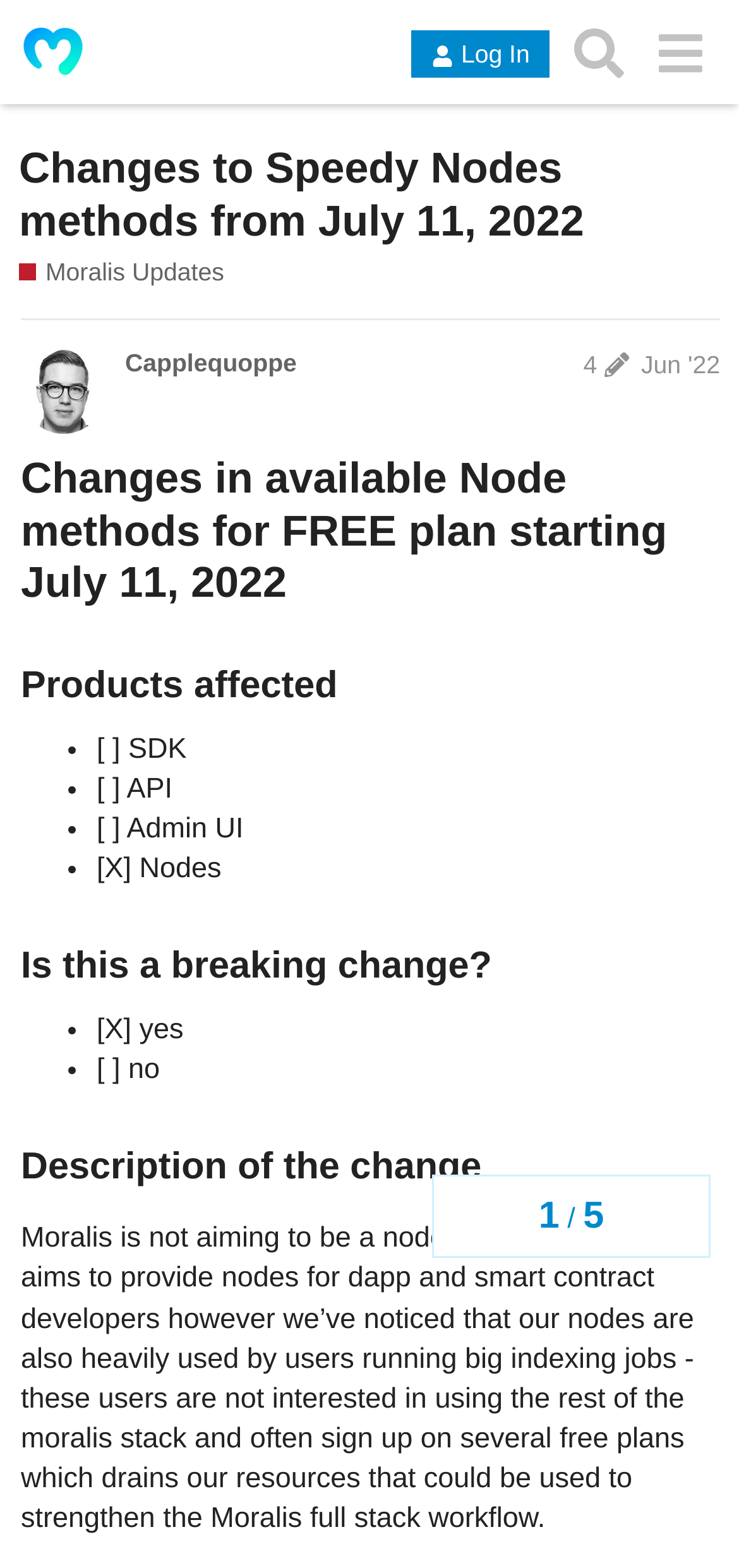What is the purpose of Moralis?
Please provide a single word or phrase as your answer based on the image.

Provide nodes for dapp and smart contract developers